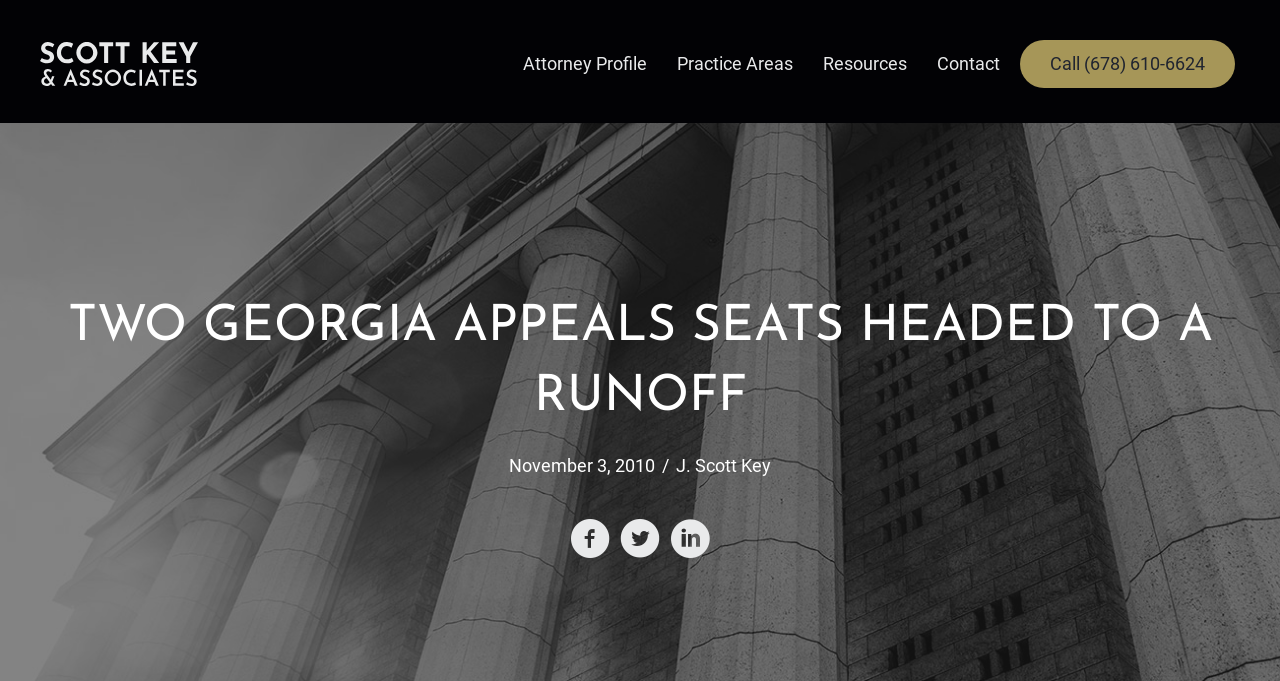What is the name of the law firm?
Analyze the image and deliver a detailed answer to the question.

I determined the answer by looking at the logo at the top left corner of the webpage, which is a link with the text 'Scott Key & Associates'.